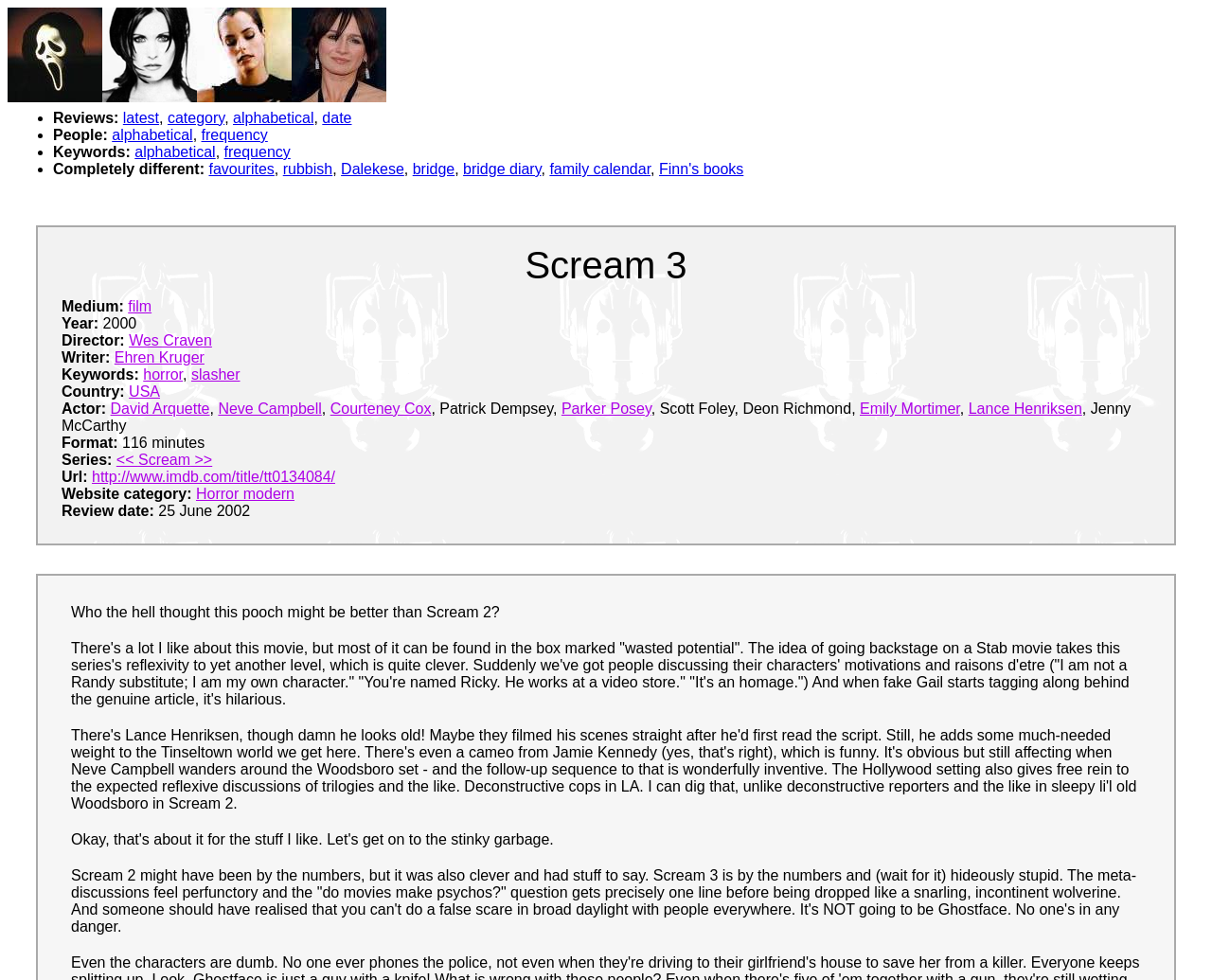Identify the bounding box coordinates for the region of the element that should be clicked to carry out the instruction: "Follow the link to the IMDb page of Scream 3". The bounding box coordinates should be four float numbers between 0 and 1, i.e., [left, top, right, bottom].

[0.076, 0.478, 0.277, 0.495]